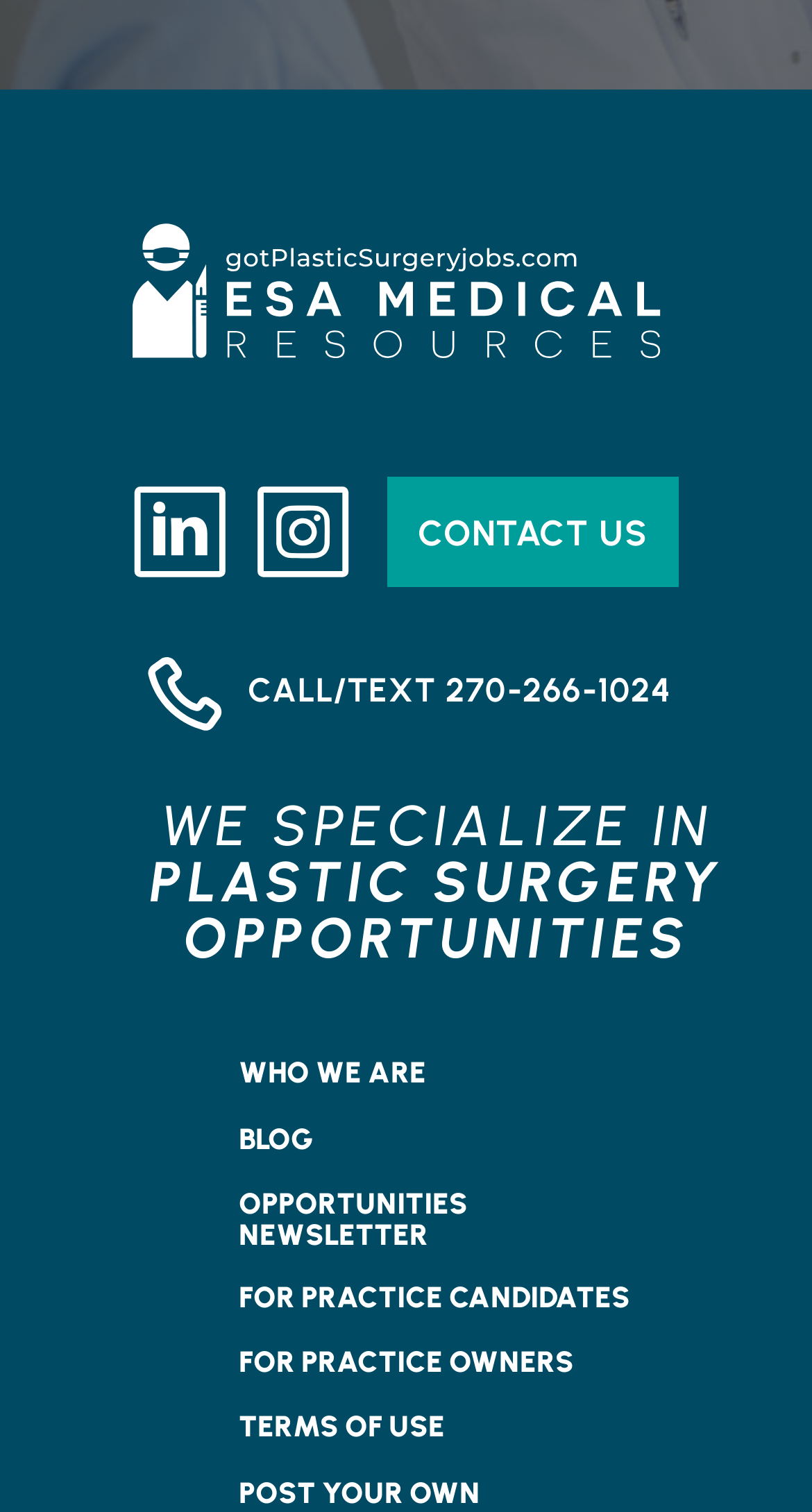Please find the bounding box coordinates in the format (top-left x, top-left y, bottom-right x, bottom-right y) for the given element description. Ensure the coordinates are floating point numbers between 0 and 1. Description: For Practice Owners

[0.294, 0.891, 0.706, 0.912]